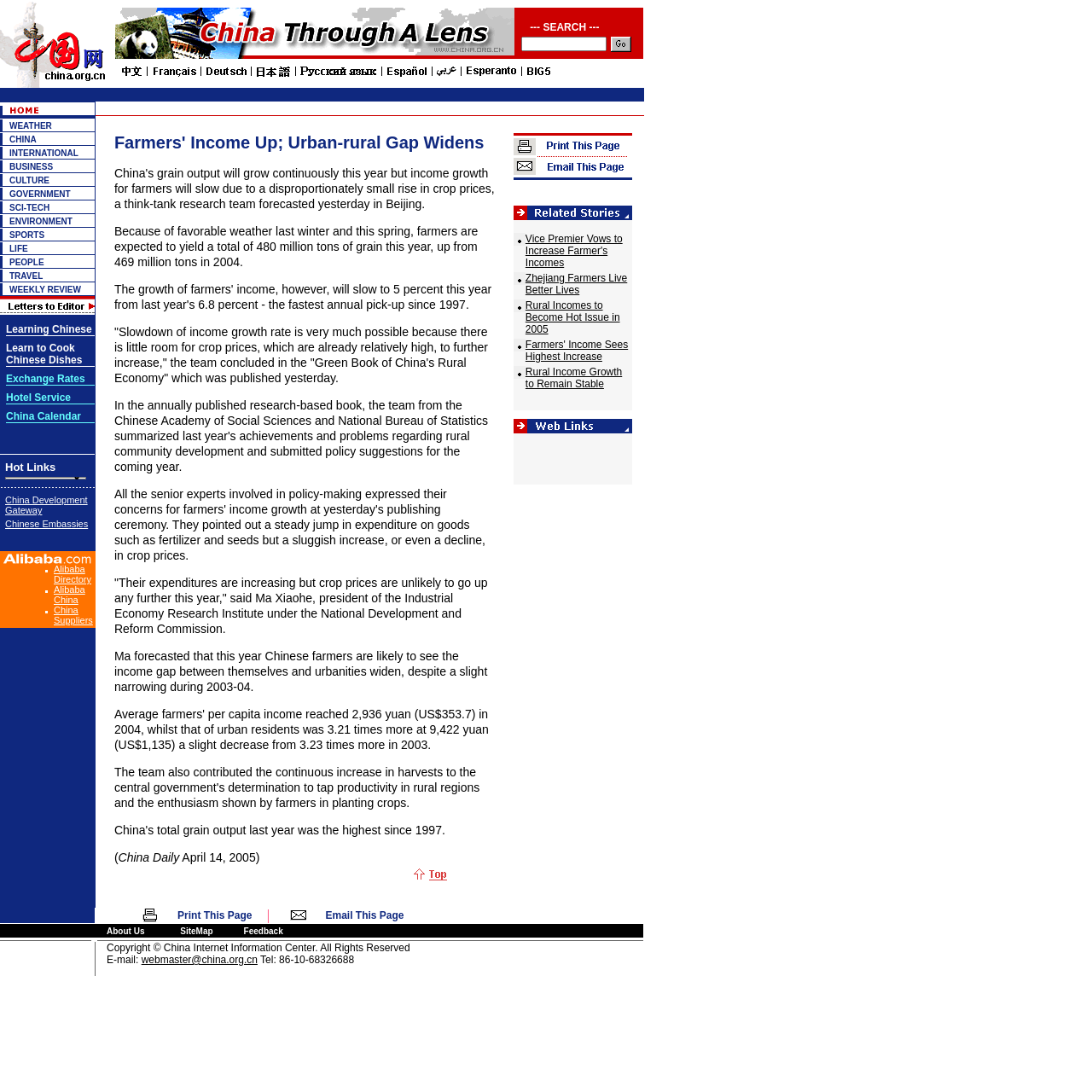Determine the bounding box coordinates of the clickable area required to perform the following instruction: "Search for something". The coordinates should be represented as four float numbers between 0 and 1: [left, top, right, bottom].

[0.105, 0.043, 0.471, 0.056]